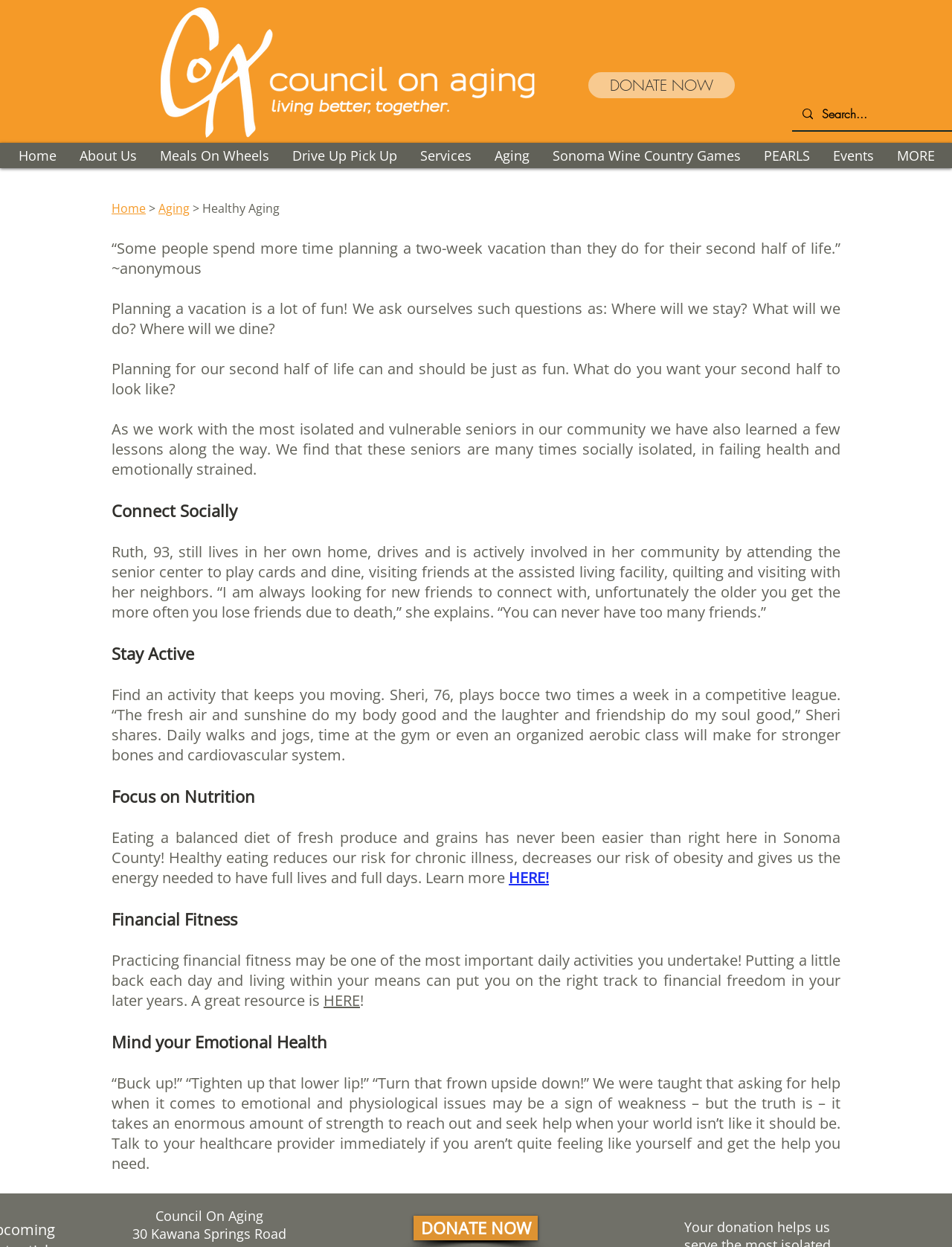What is the purpose of the 'DONATE NOW' button?
Please give a detailed and thorough answer to the question, covering all relevant points.

The 'DONATE NOW' button is a call-to-action that encourages users to donate to the organization. This can be inferred from the text of the button and its prominent placement on the webpage.